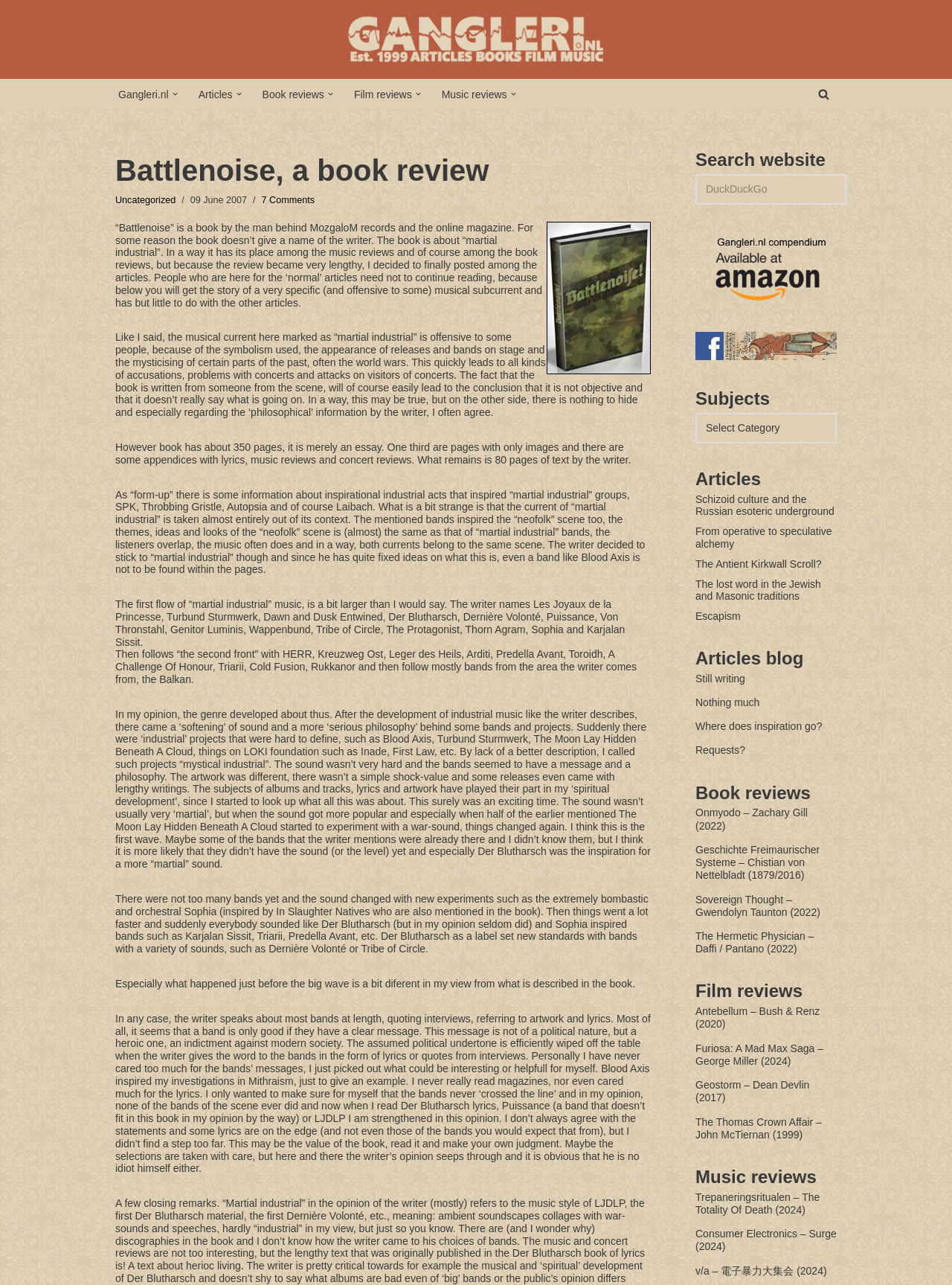Identify the bounding box coordinates for the element you need to click to achieve the following task: "Open the 'Book reviews' submenu". Provide the bounding box coordinates as four float numbers between 0 and 1, in the form [left, top, right, bottom].

[0.275, 0.066, 0.341, 0.08]